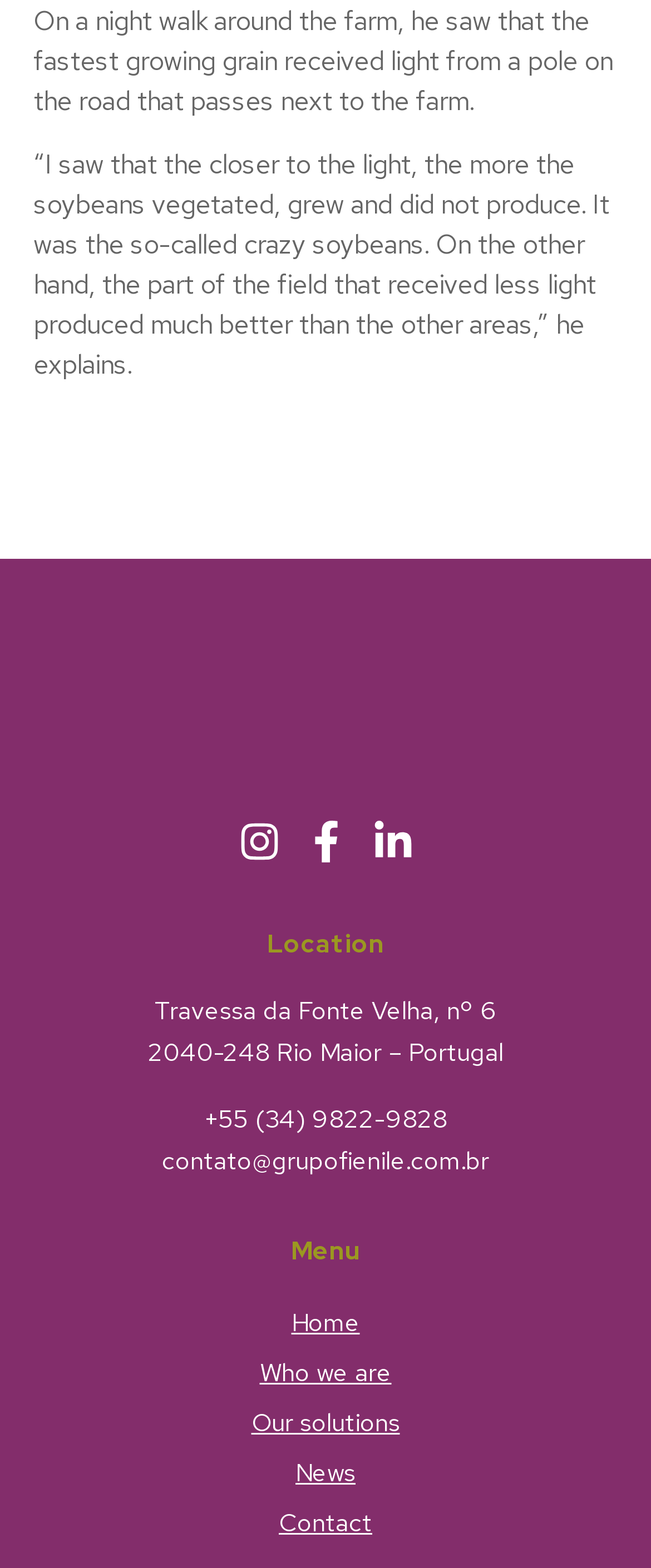Refer to the image and provide an in-depth answer to the question:
What is the phone number of the company?

I found the phone number by looking at the 'Location' section on the webpage, which provides the contact information, including the phone number.